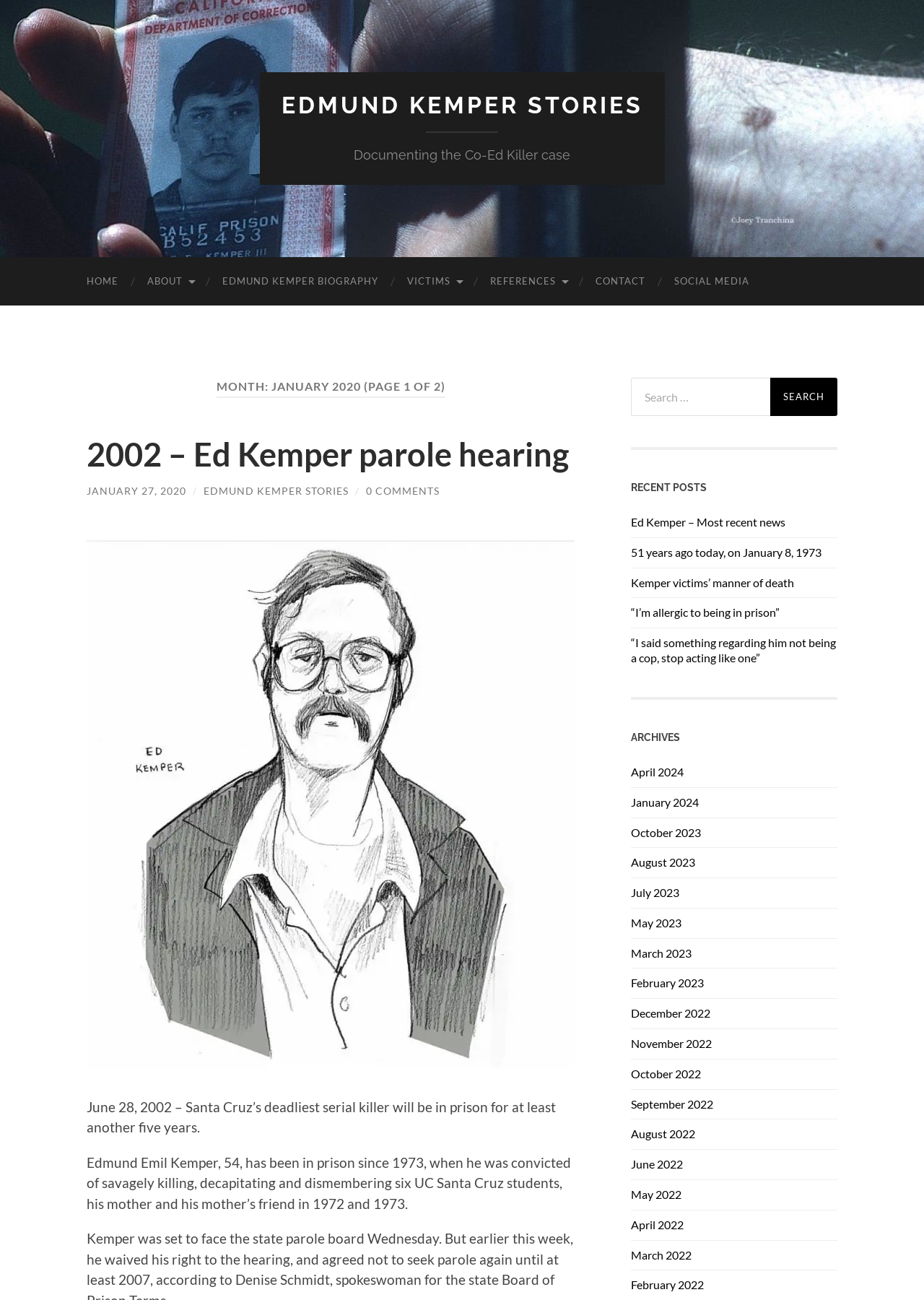Kindly determine the bounding box coordinates for the area that needs to be clicked to execute this instruction: "Read about 2002 Ed Kemper parole hearing".

[0.094, 0.335, 0.616, 0.365]